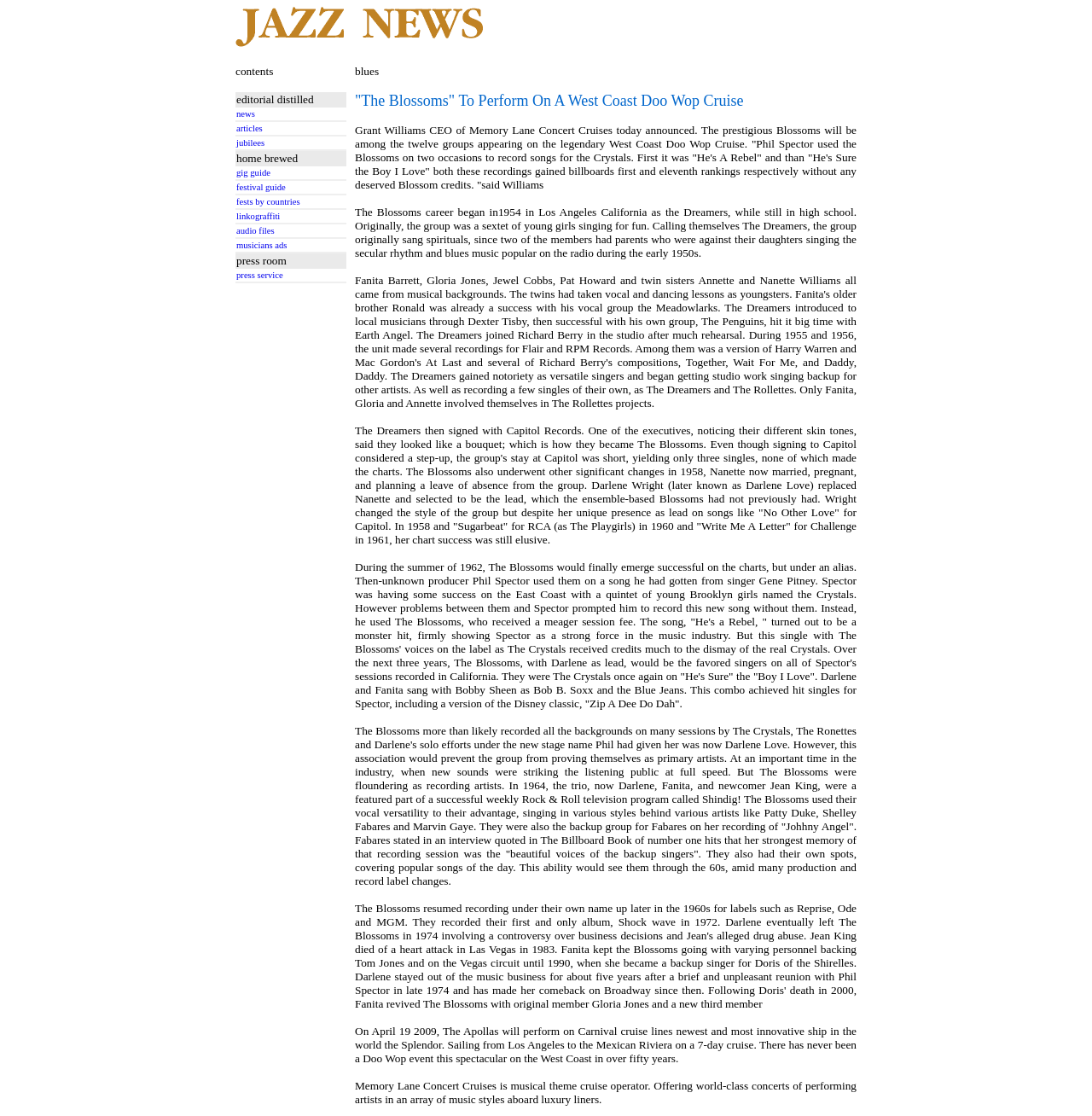Specify the bounding box coordinates of the area that needs to be clicked to achieve the following instruction: "click linkograffiti".

[0.216, 0.19, 0.316, 0.198]